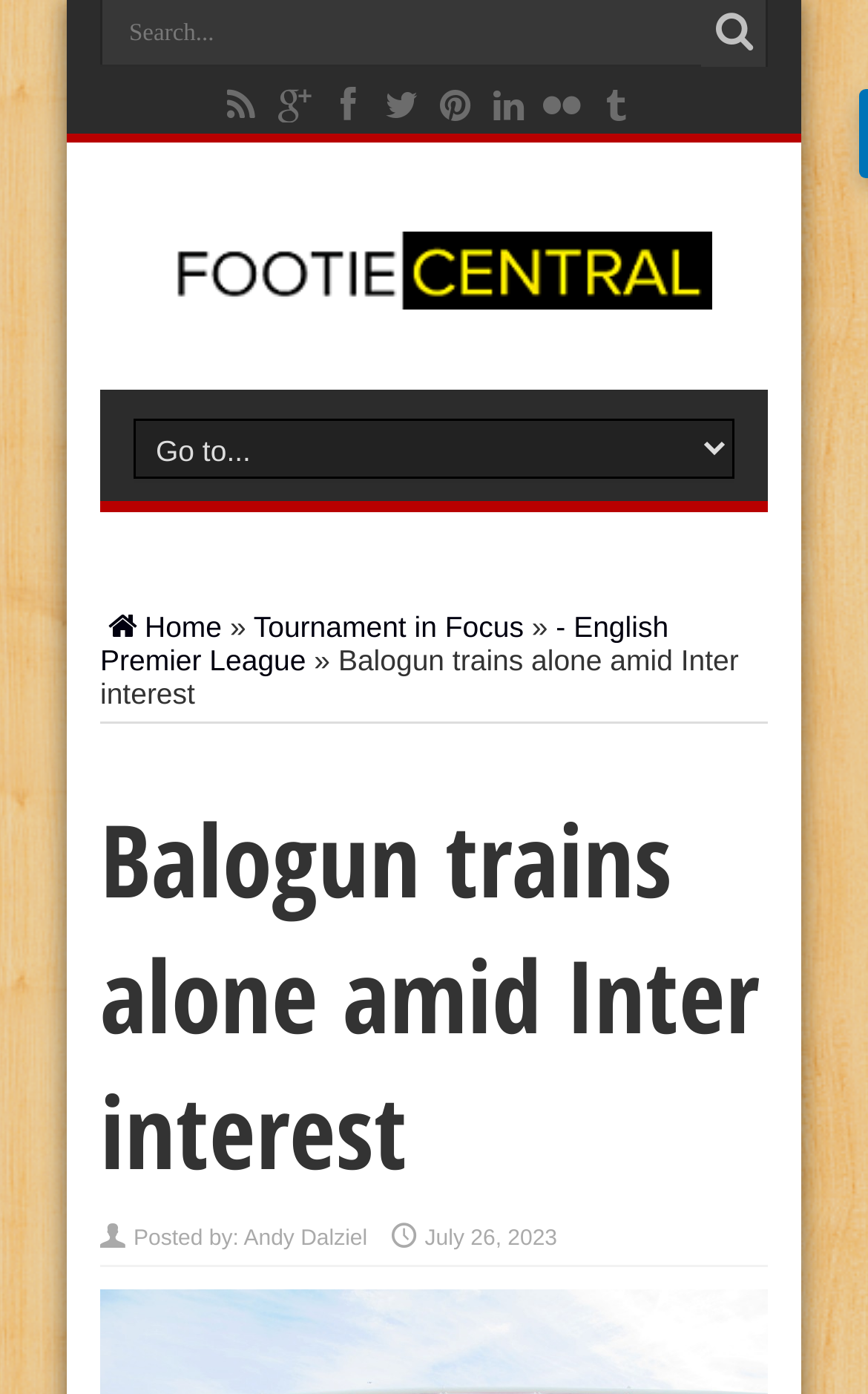Identify the bounding box coordinates for the region to click in order to carry out this instruction: "Check the date of the post". Provide the coordinates using four float numbers between 0 and 1, formatted as [left, top, right, bottom].

[0.489, 0.88, 0.642, 0.898]